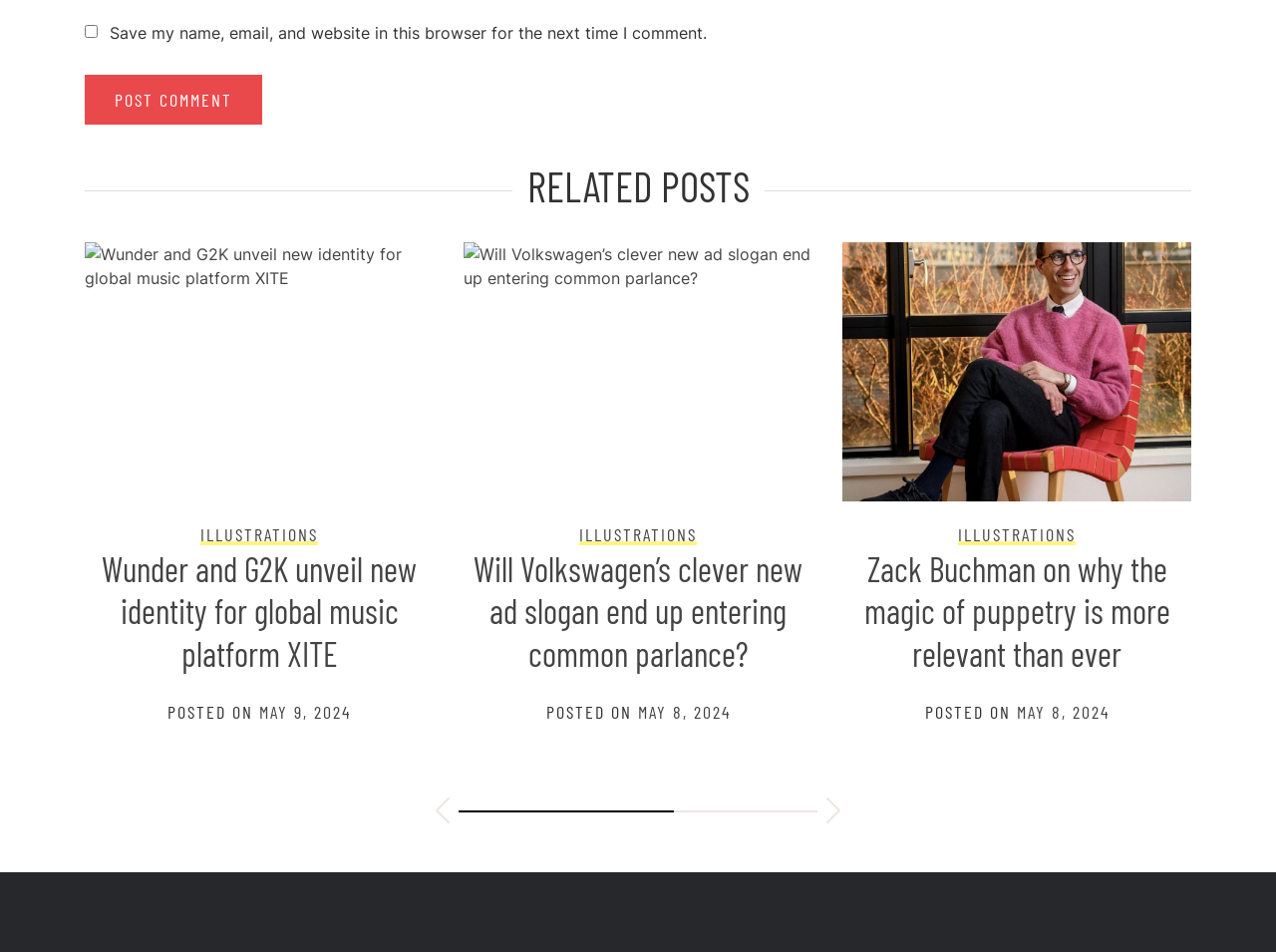Pinpoint the bounding box coordinates of the element to be clicked to execute the instruction: "View related post".

[0.066, 0.161, 0.934, 0.238]